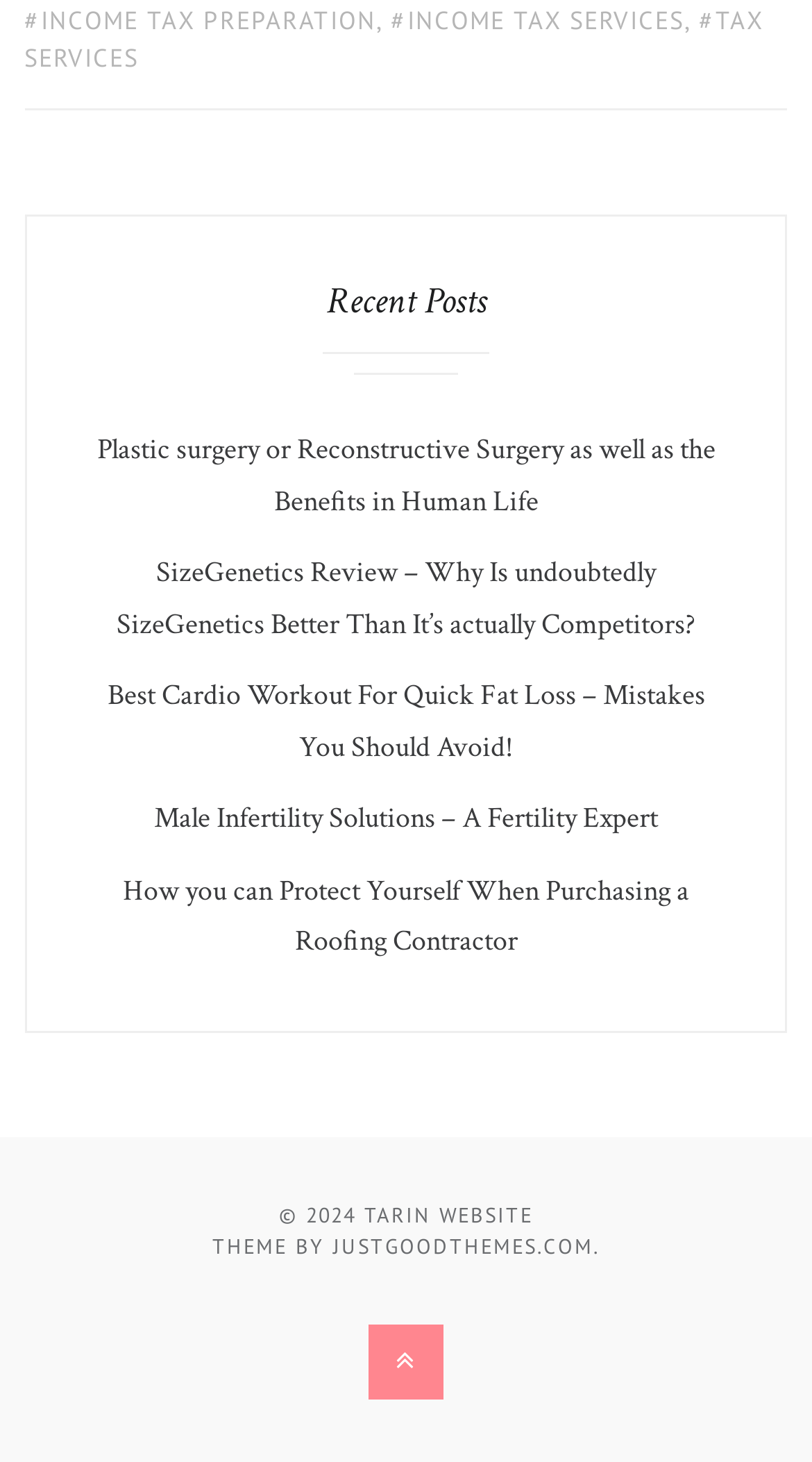What is the category of the posts listed?
Refer to the image and provide a detailed answer to the question.

The category of the posts listed can be determined by looking at the heading element with the text 'Recent Posts', which is a sibling of the links to the posts.